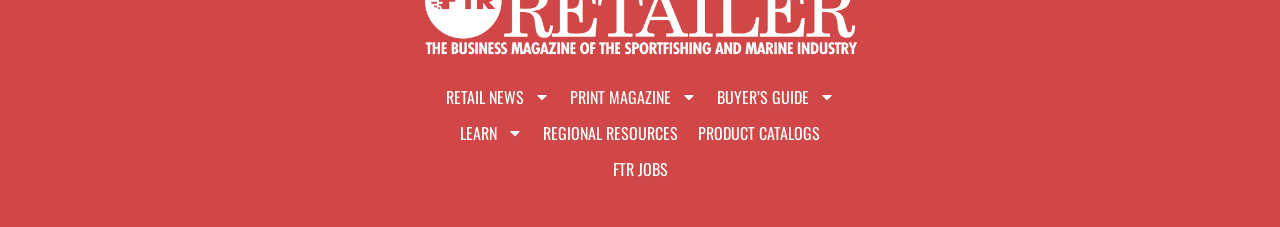Are there any submenus or dropdowns on the page? Please answer the question using a single word or phrase based on the image.

Yes